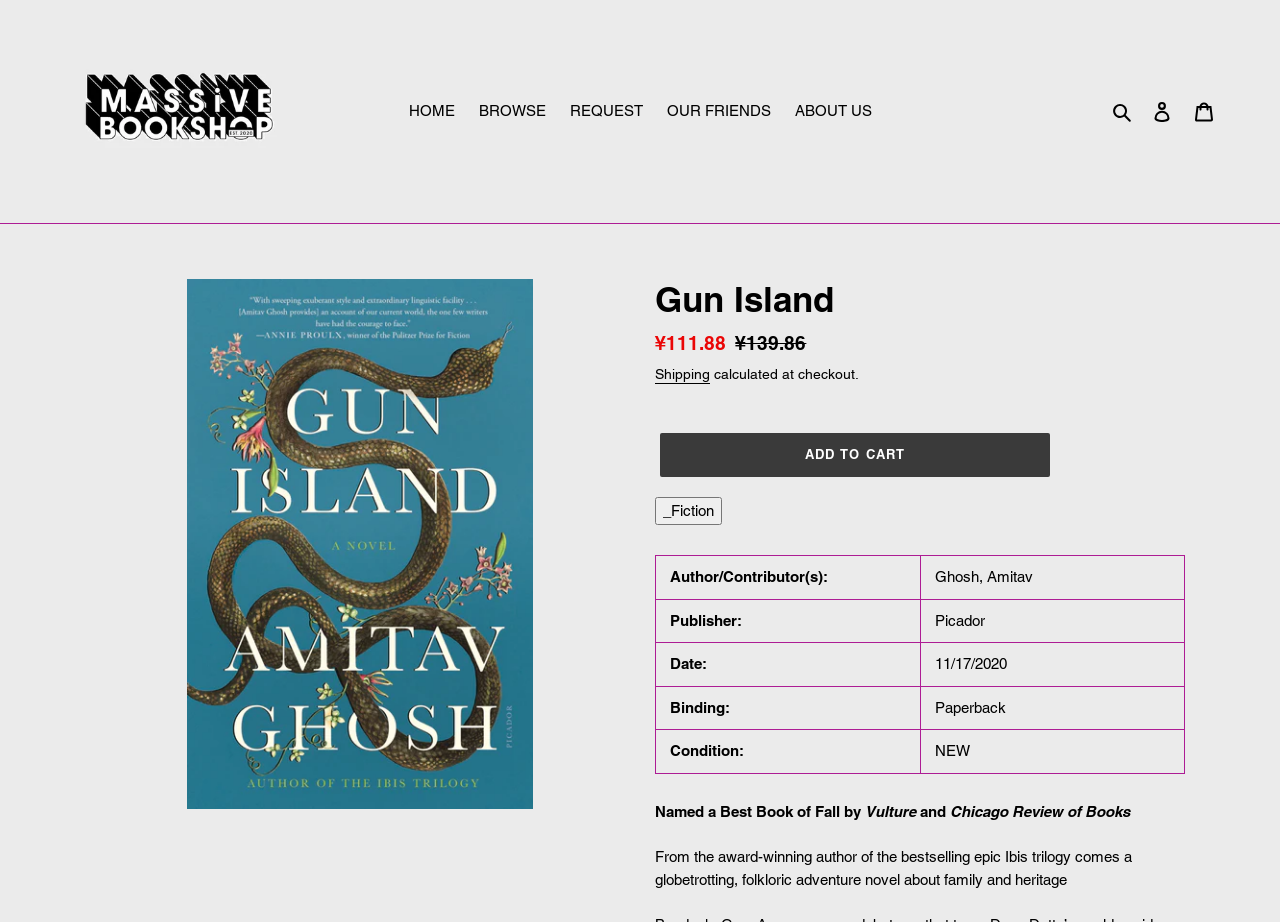Identify the bounding box for the UI element specified in this description: "alt="Massive Bookshop"". The coordinates must be four float numbers between 0 and 1, formatted as [left, top, right, bottom].

[0.043, 0.016, 0.271, 0.226]